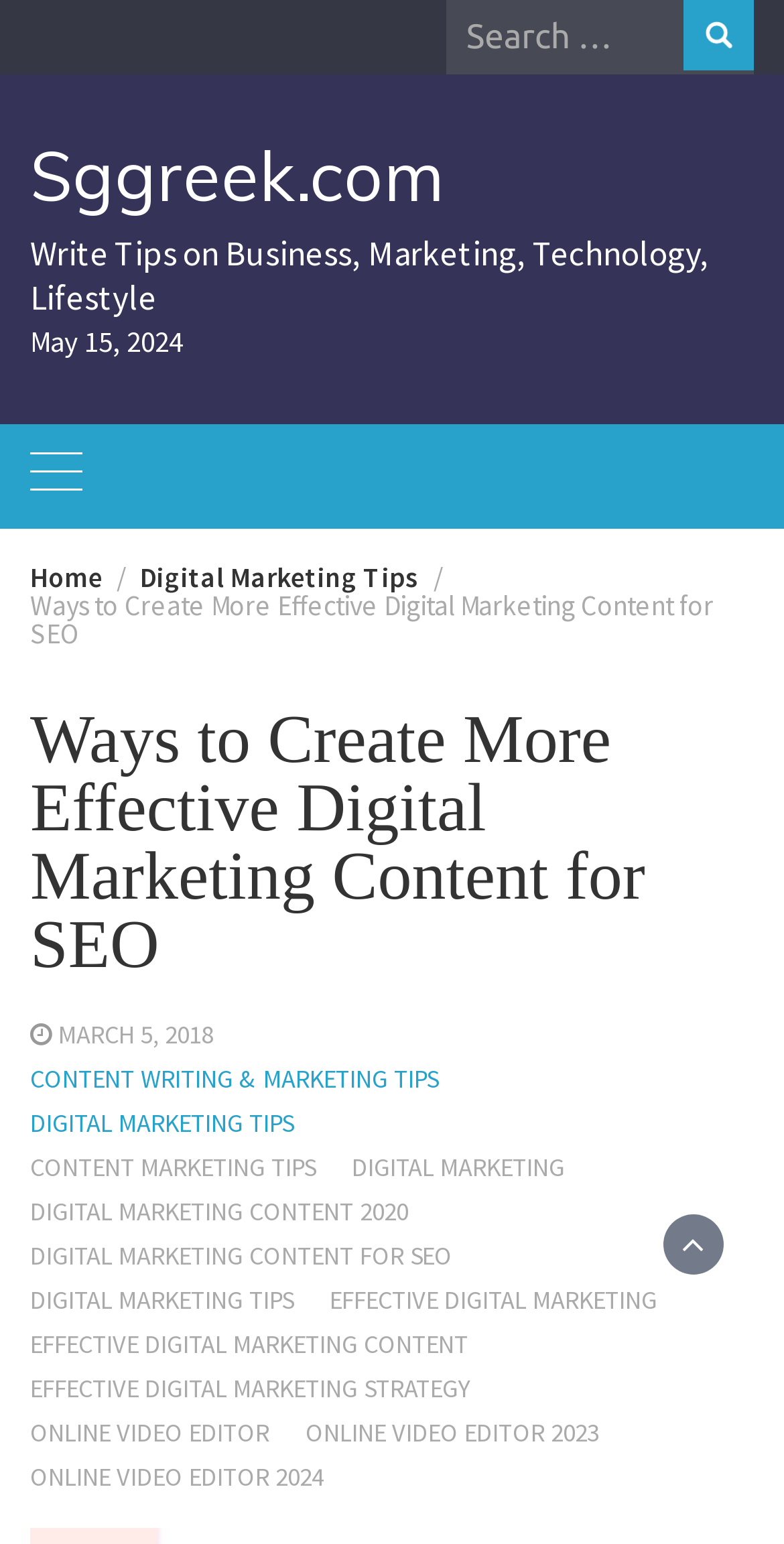Determine the bounding box coordinates of the region to click in order to accomplish the following instruction: "Explore EFFECTIVE DIGITAL MARKETING CONTENT". Provide the coordinates as four float numbers between 0 and 1, specifically [left, top, right, bottom].

[0.038, 0.86, 0.597, 0.881]